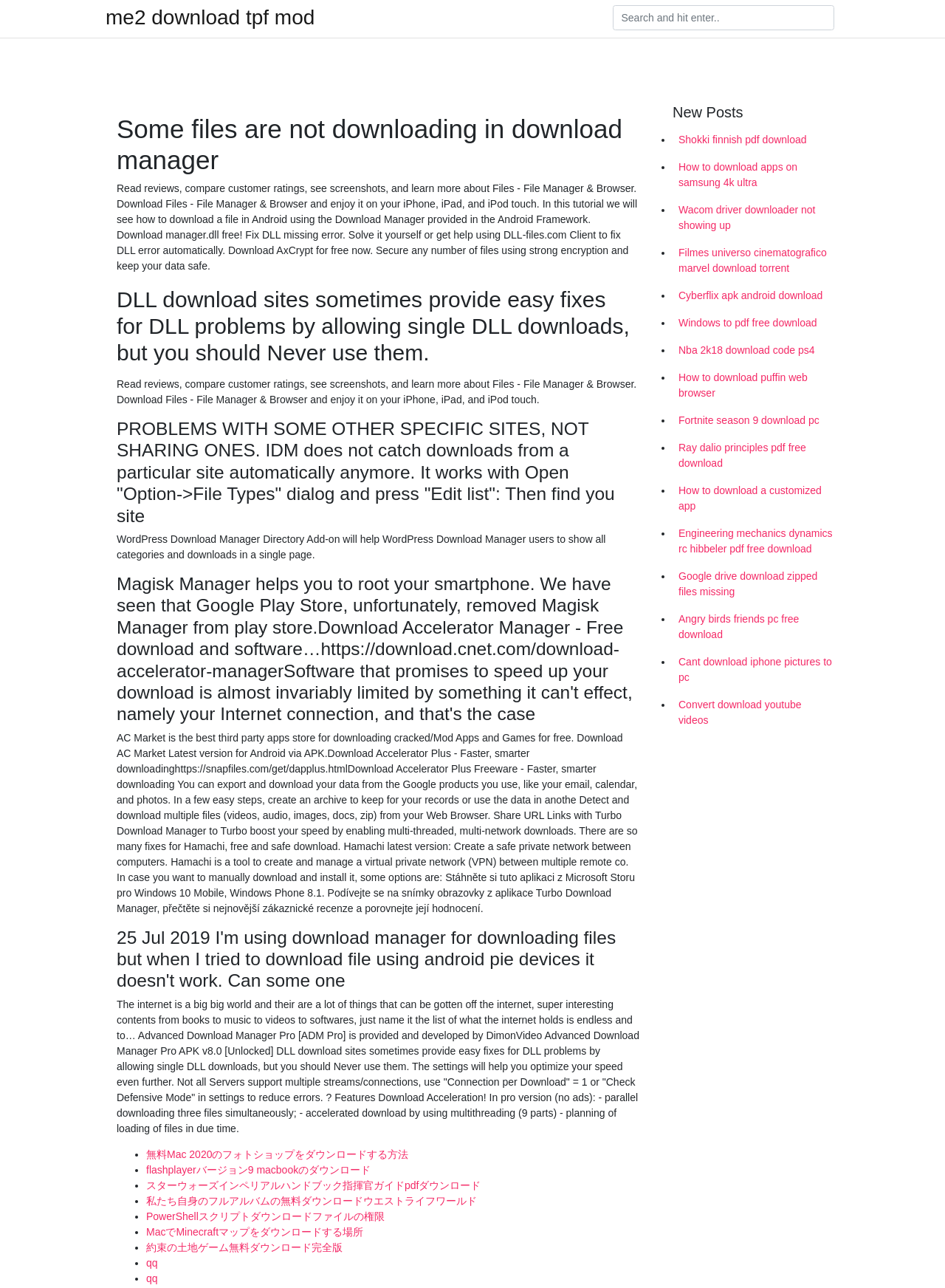What is the purpose of Turbo Download Manager?
Using the details shown in the screenshot, provide a comprehensive answer to the question.

Turbo Download Manager is a tool that enables the detection and downloading of multiple files, including videos, audio, images, and documents, from the web browser, with the option to turbo boost the speed by enabling multi-threaded and multi-network downloads.